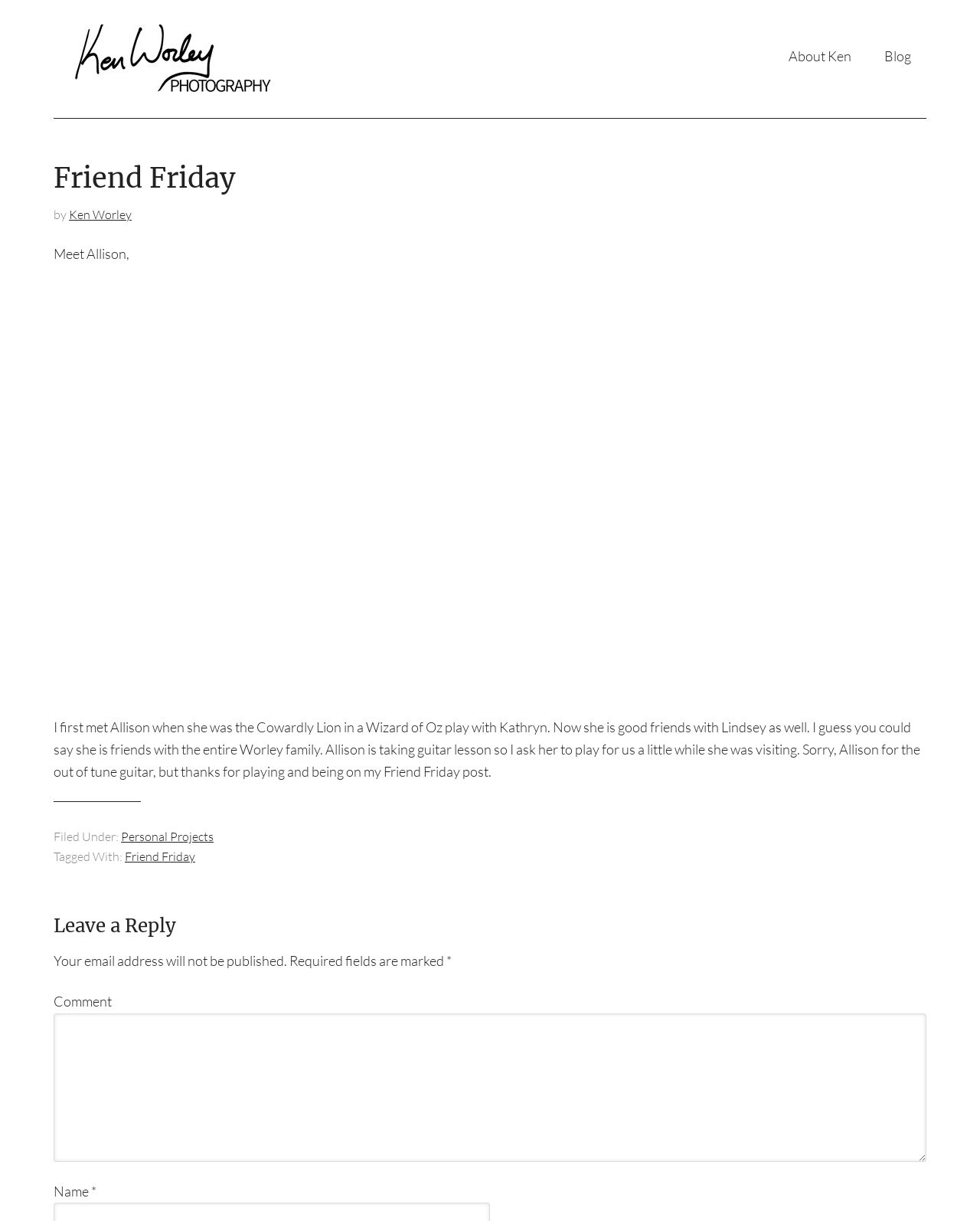Who is the author of the article?
Please provide a comprehensive answer based on the information in the image.

The article mentions 'by Ken Worley' at the top, so it can be inferred that Ken Worley is the author of the article.